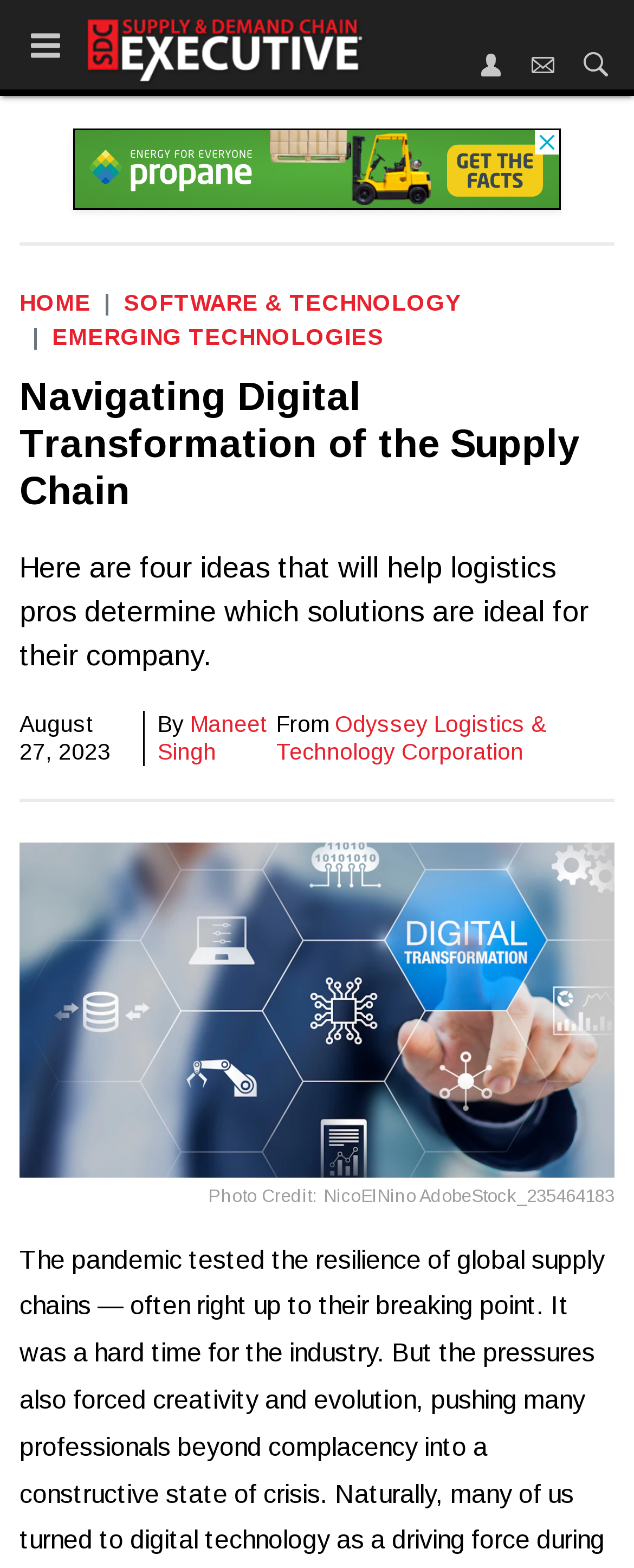What is the company of the author?
Your answer should be a single word or phrase derived from the screenshot.

Odyssey Logistics & Technology Corporation